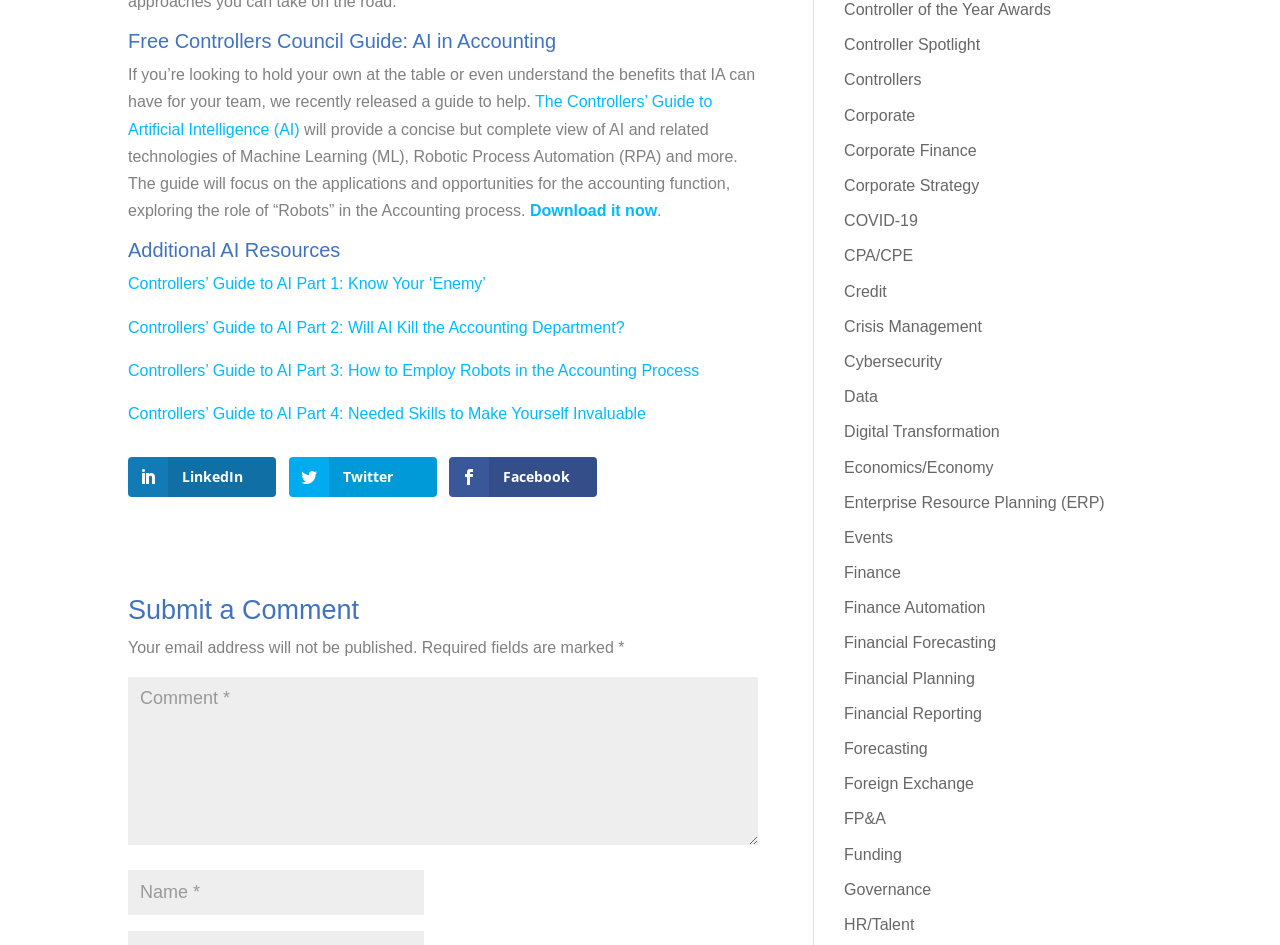Provide the bounding box coordinates for the UI element described in this sentence: "Finance". The coordinates should be four float values between 0 and 1, i.e., [left, top, right, bottom].

[0.659, 0.597, 0.704, 0.615]